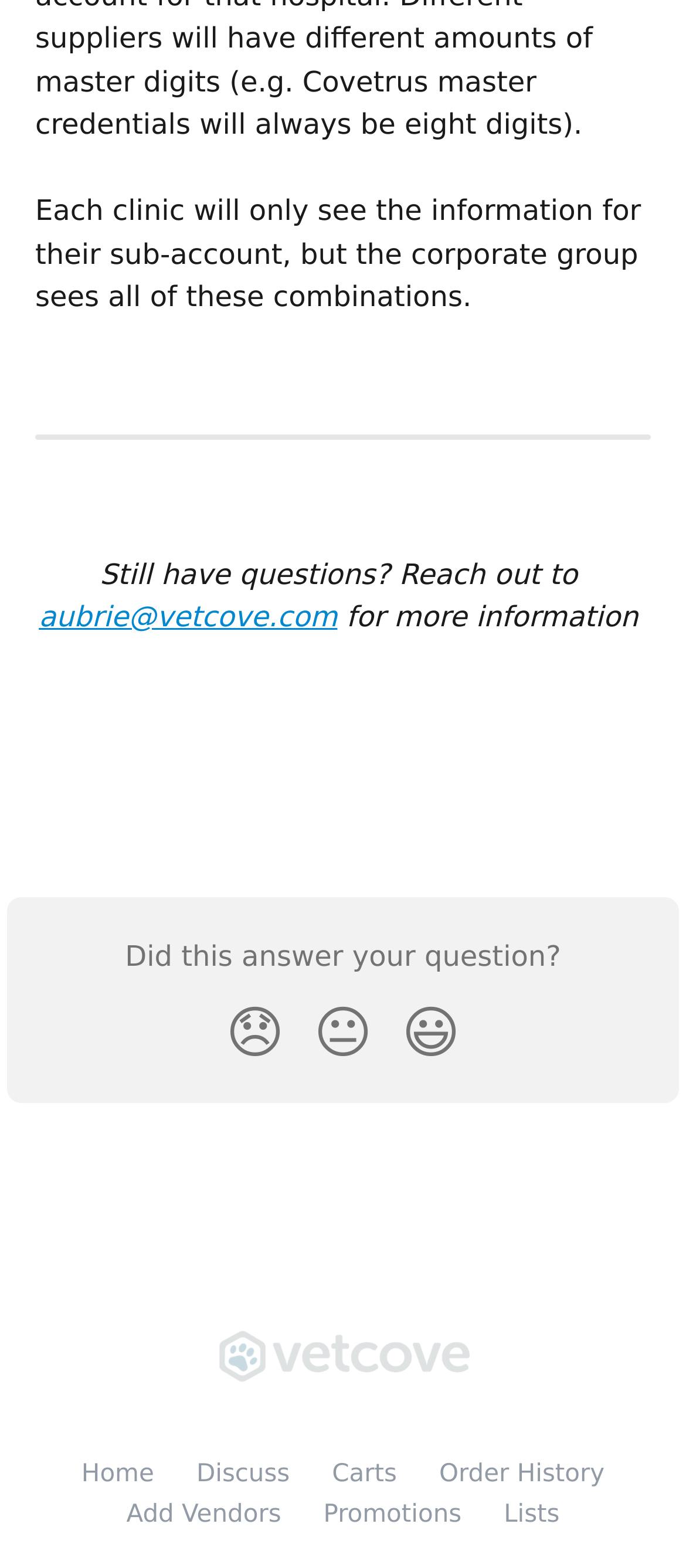Find and indicate the bounding box coordinates of the region you should select to follow the given instruction: "Explore Promotions".

None